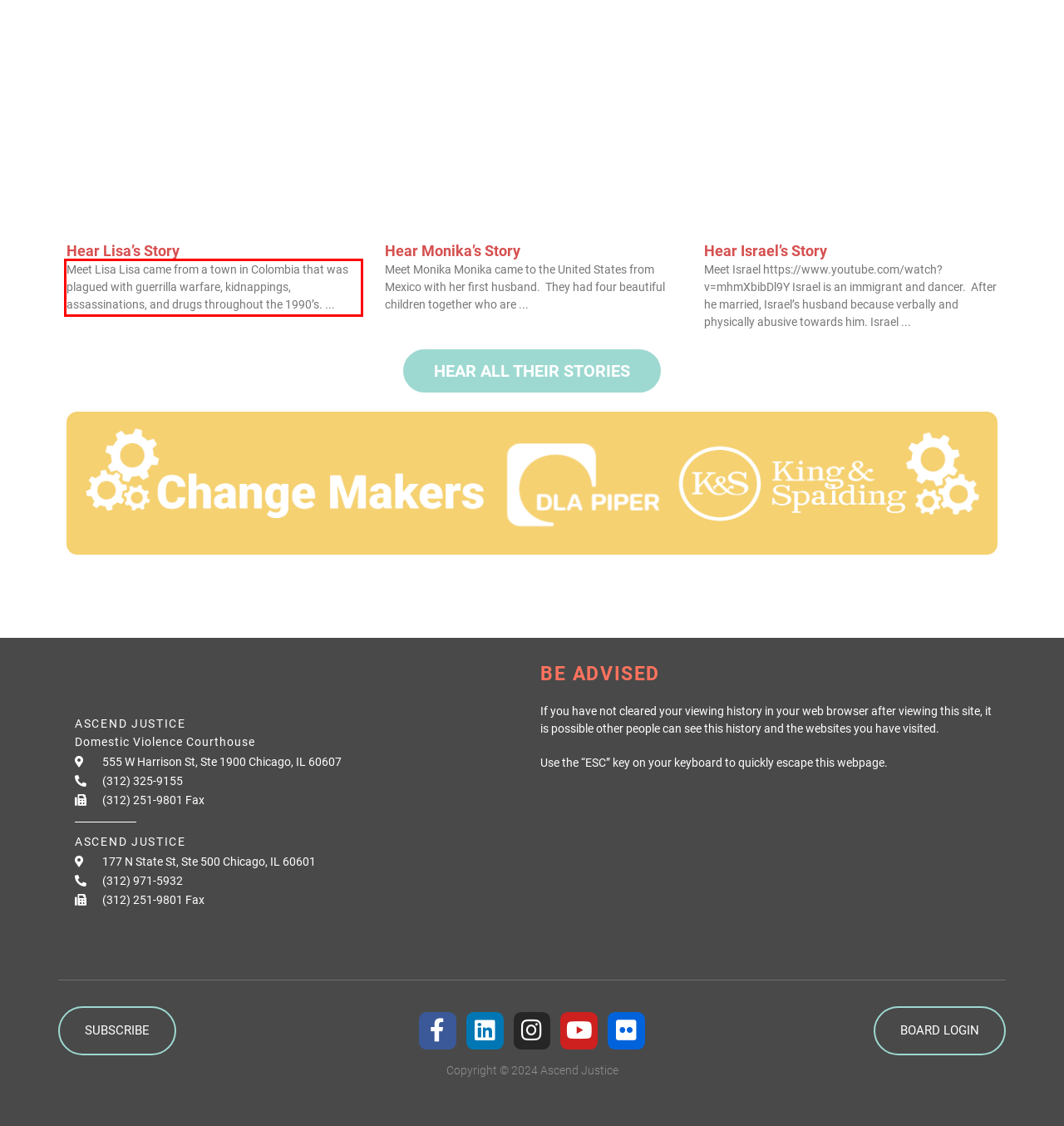Please analyze the provided webpage screenshot and perform OCR to extract the text content from the red rectangle bounding box.

Meet Lisa Lisa came from a town in Colombia that was plagued with guerrilla warfare, kidnappings, assassinations, and drugs throughout the 1990’s.